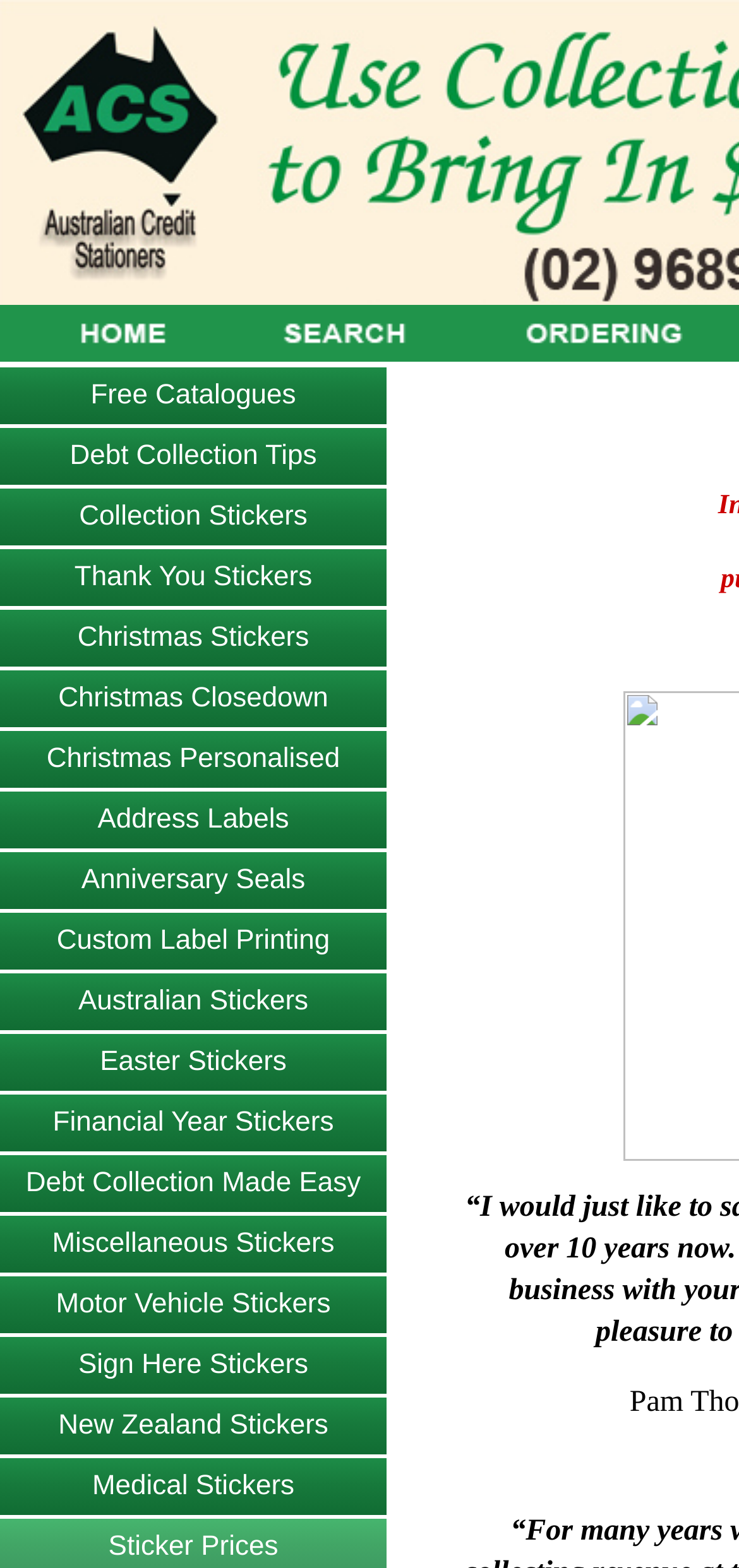Point out the bounding box coordinates of the section to click in order to follow this instruction: "View free catalogues".

[0.123, 0.243, 0.4, 0.262]